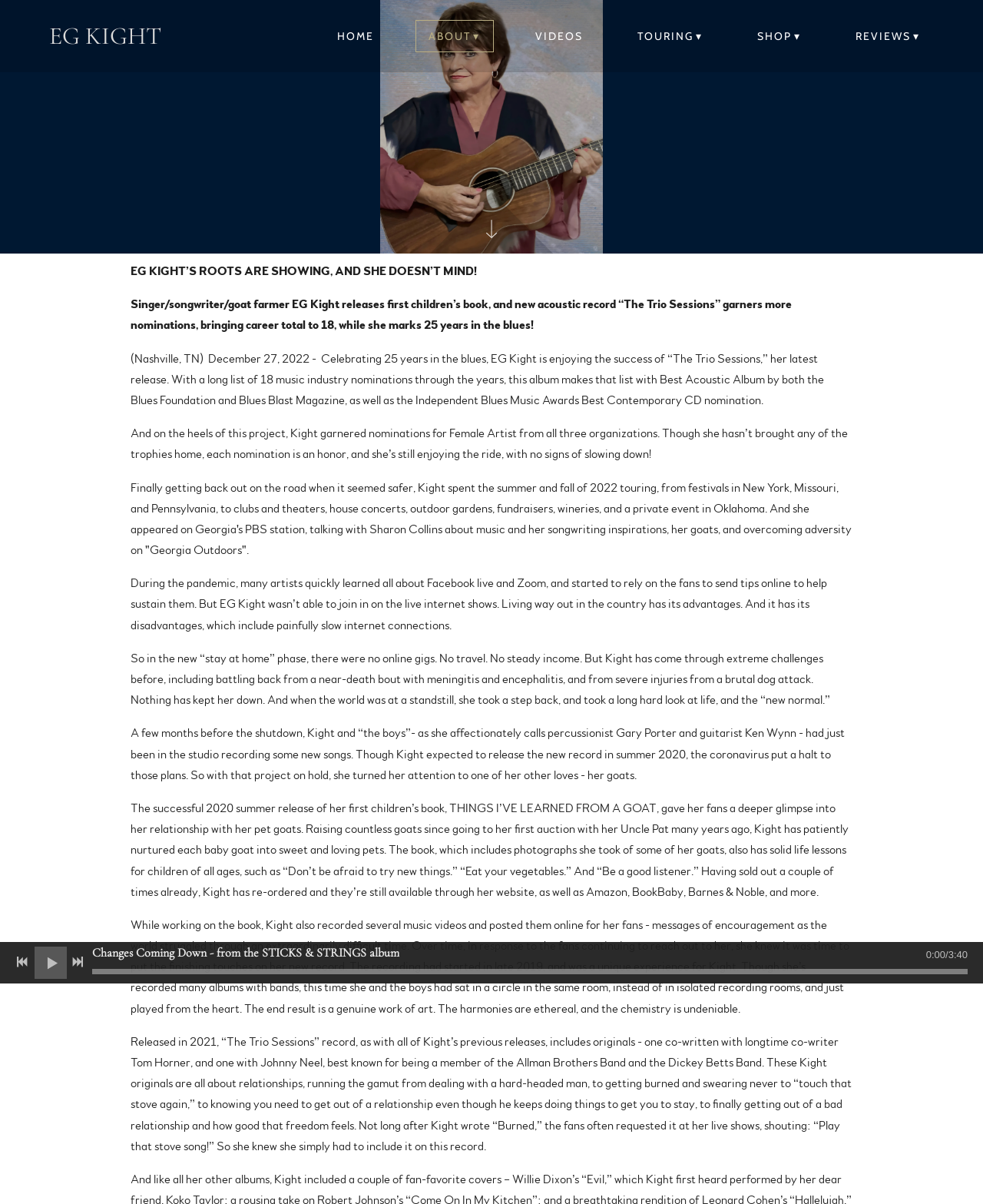Respond to the following query with just one word or a short phrase: 
What is the title of the children's book?

THINGS I’VE LEARNED FROM A GOAT